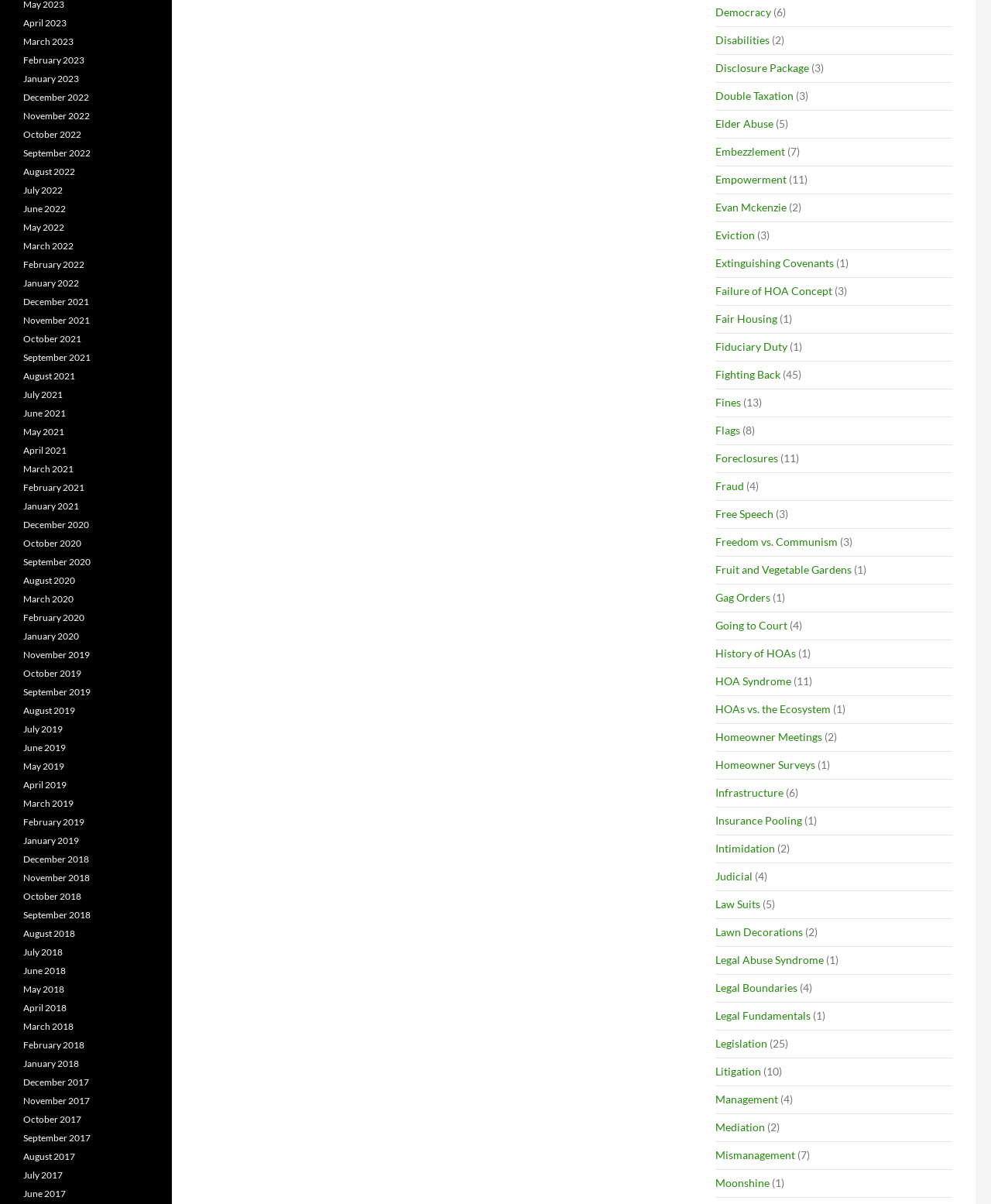What is the first link on the webpage?
Craft a detailed and extensive response to the question.

The first link on the webpage is 'Democracy' which is located at the top left corner of the webpage with a bounding box coordinate of [0.722, 0.005, 0.778, 0.016].